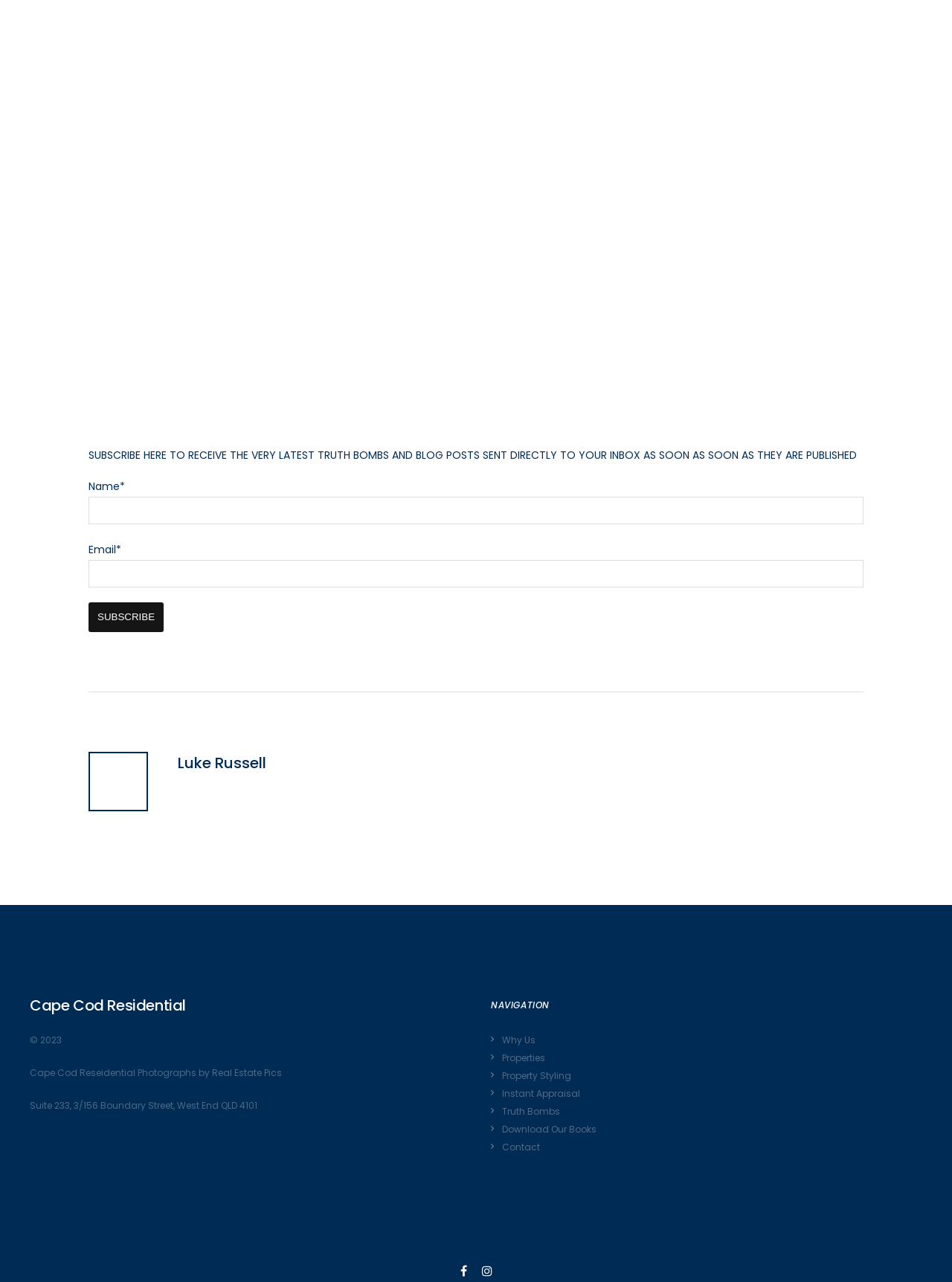What is the name of the company?
Look at the webpage screenshot and answer the question with a detailed explanation.

The heading element on the webpage says 'Cape Cod Residential', and there is a copyright notice at the bottom that says '© 2023 Cape Cod Residential'. This suggests that Cape Cod Residential is the name of the company.